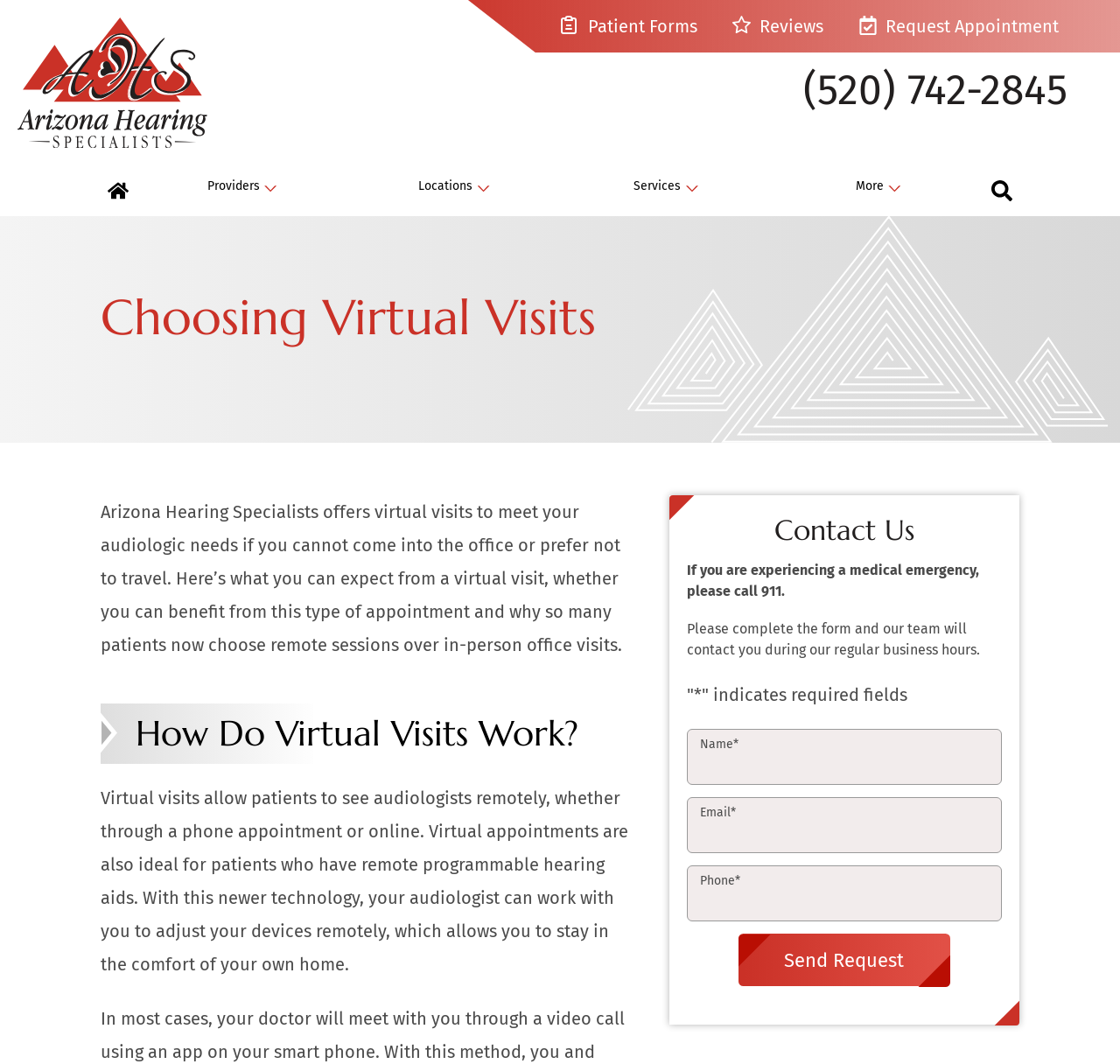Identify the bounding box coordinates for the UI element that matches this description: "name="input_3"".

[0.619, 0.853, 0.889, 0.879]